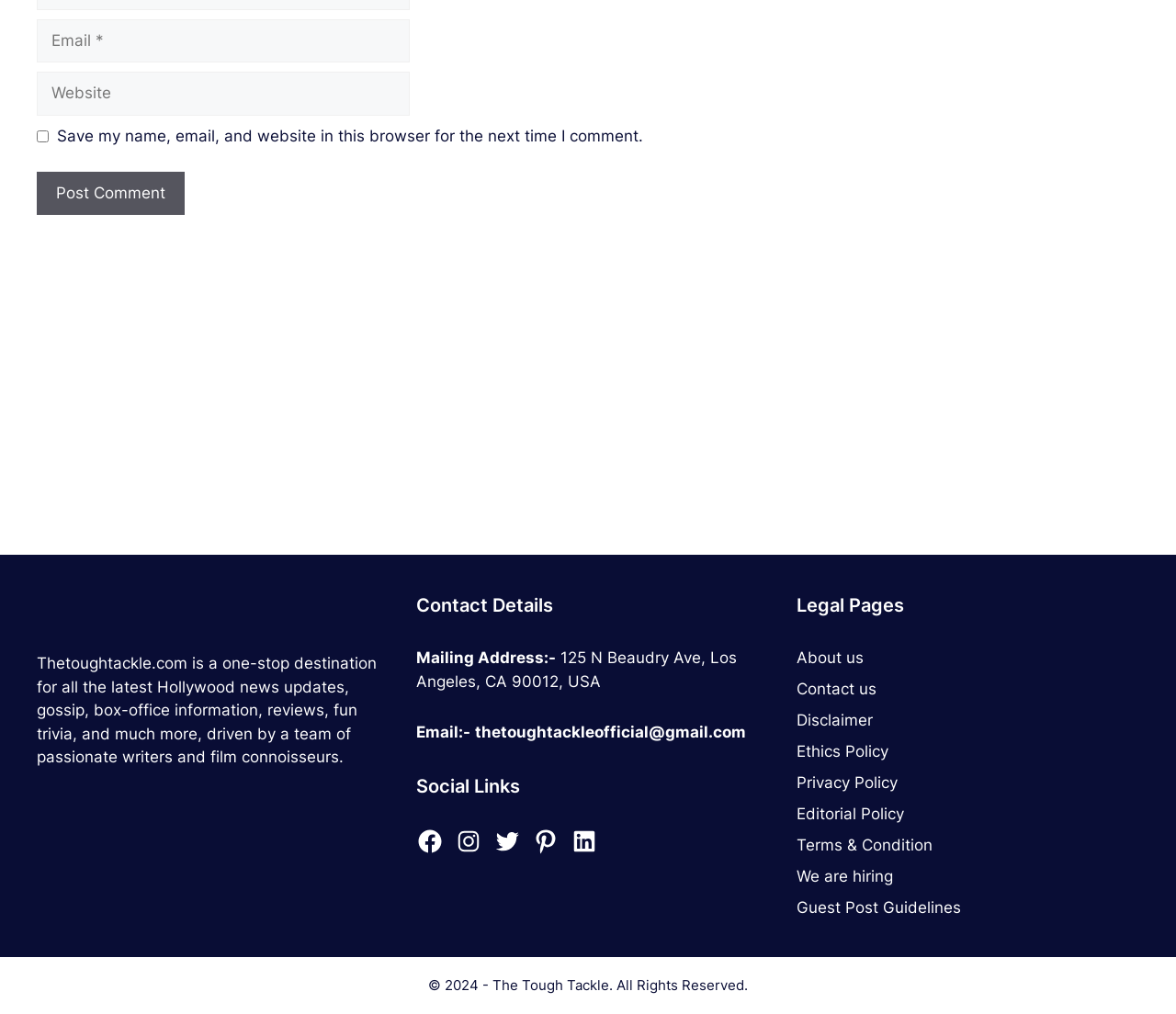Respond to the question below with a single word or phrase: What is the copyright year of The Tough Tackle?

2024